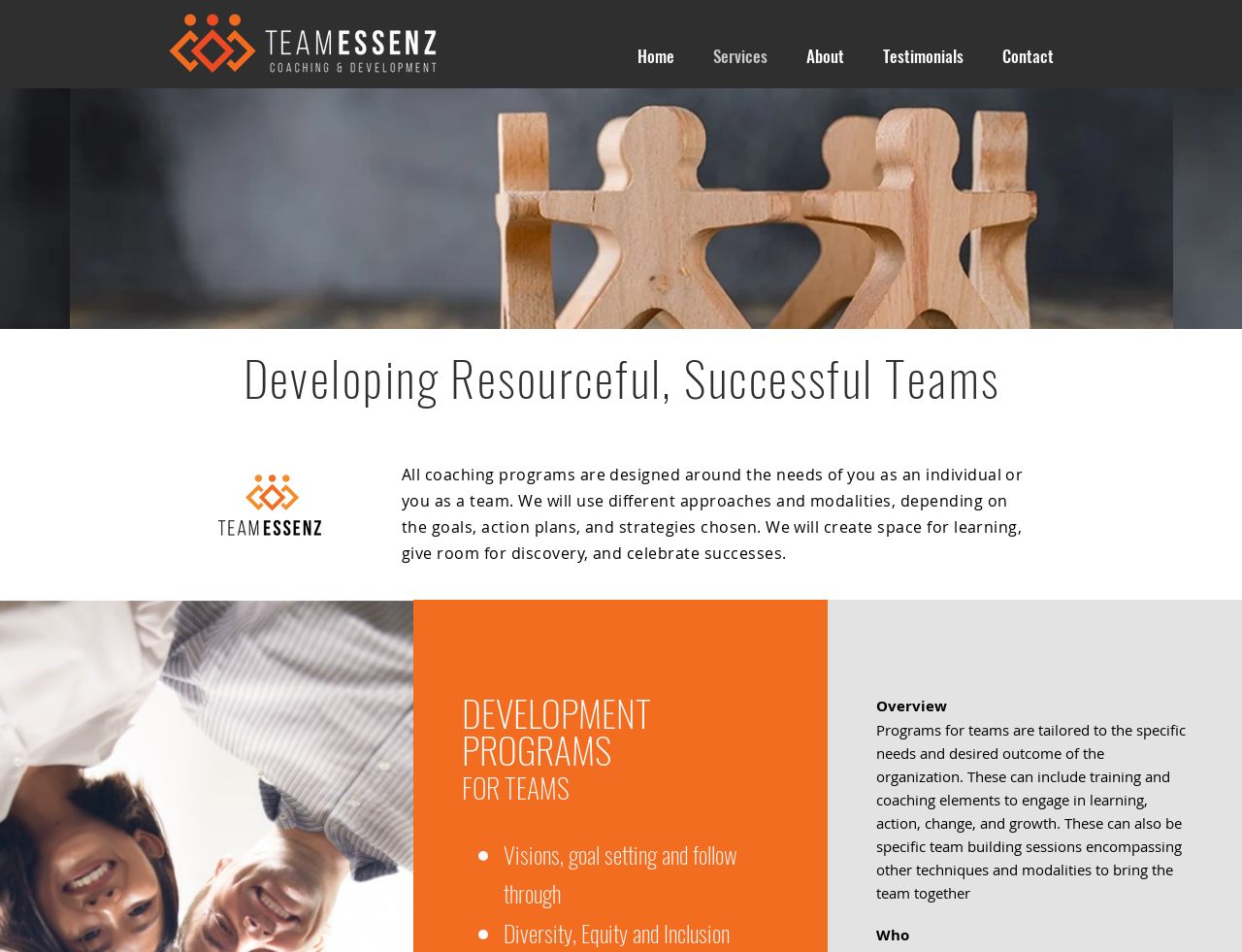Please answer the following question using a single word or phrase: 
What languages are coaching engagements and workshops offered in?

English or German